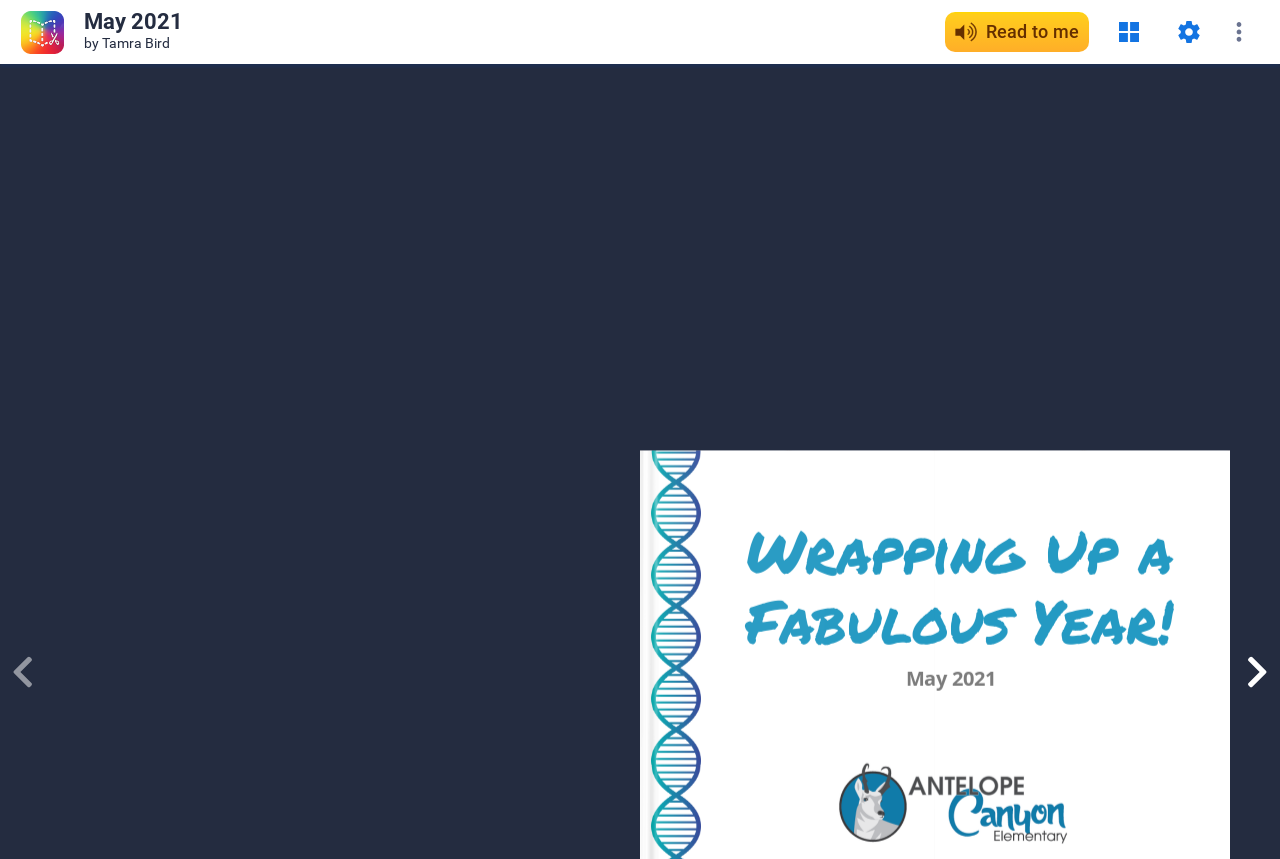How many buttons are in the top-right corner of the webpage?
From the details in the image, answer the question comprehensively.

There are four buttons in the top-right corner of the webpage, namely 'Read to me', 'Pages', 'Settings', and 'Menu', which are located with bounding box coordinates [0.738, 0.014, 0.851, 0.061], [0.866, 0.014, 0.898, 0.061], [0.913, 0.014, 0.945, 0.061], and [0.952, 0.014, 0.984, 0.061] respectively.